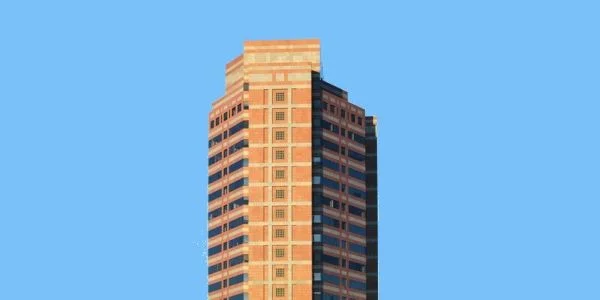Deliver an in-depth description of the image, highlighting major points.

The image showcases a tall, modern building characterized by its distinctive design and colors. The structure features a combination of brick and glass elements, creating a contrasting facade that reflects the contemporary architectural style. The top of the building is slightly stepped, adding visual interest to its silhouette. Set against a clear blue sky, the building stands out prominently, likely indicative of an urban environment. This image represents a significant landmark in Los Angeles, associated with federal court activities, reinforcing the importance of the location for legal matters, particularly related to traffic tickets and violations.